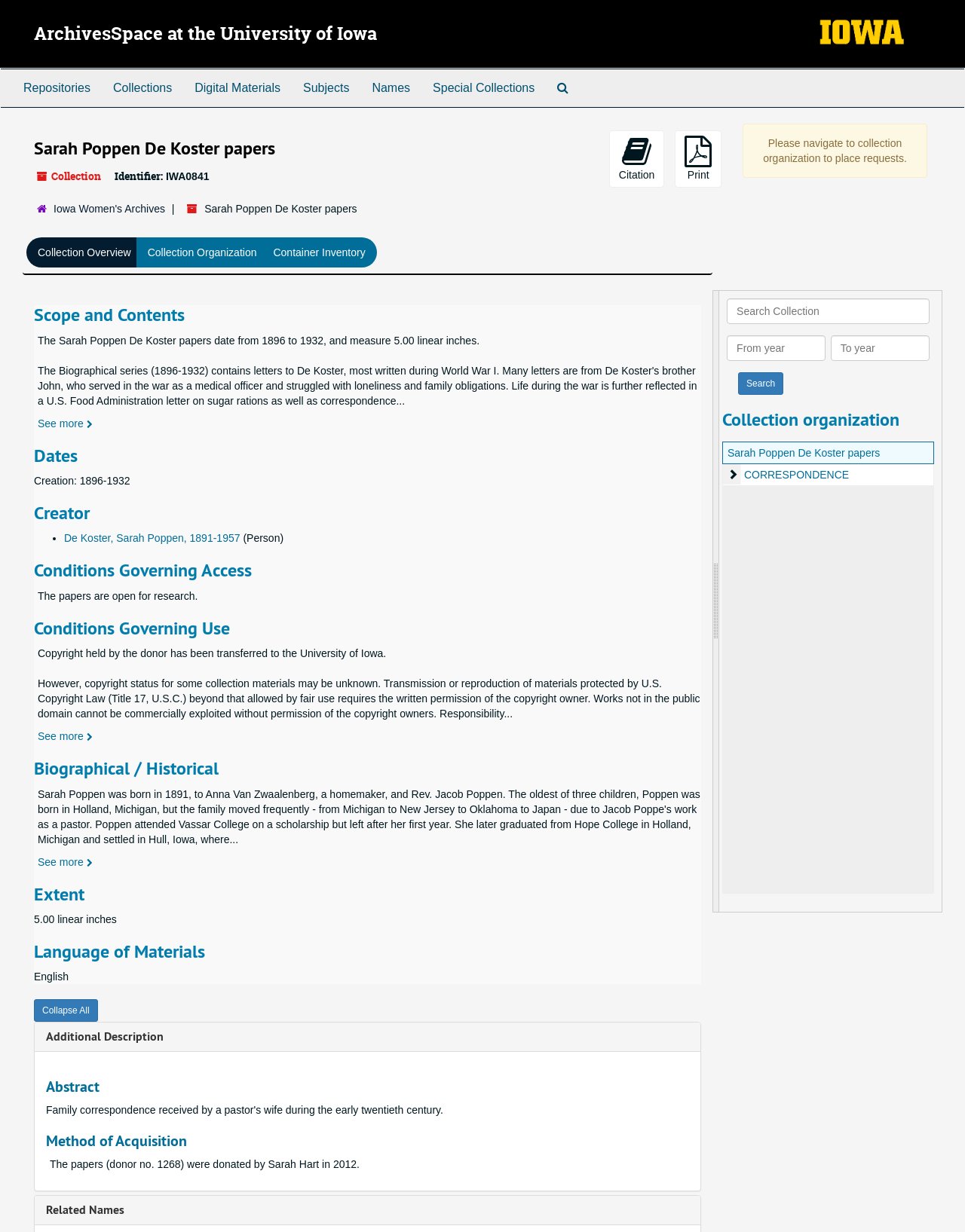Provide the bounding box coordinates of the UI element that matches the description: "About".

None